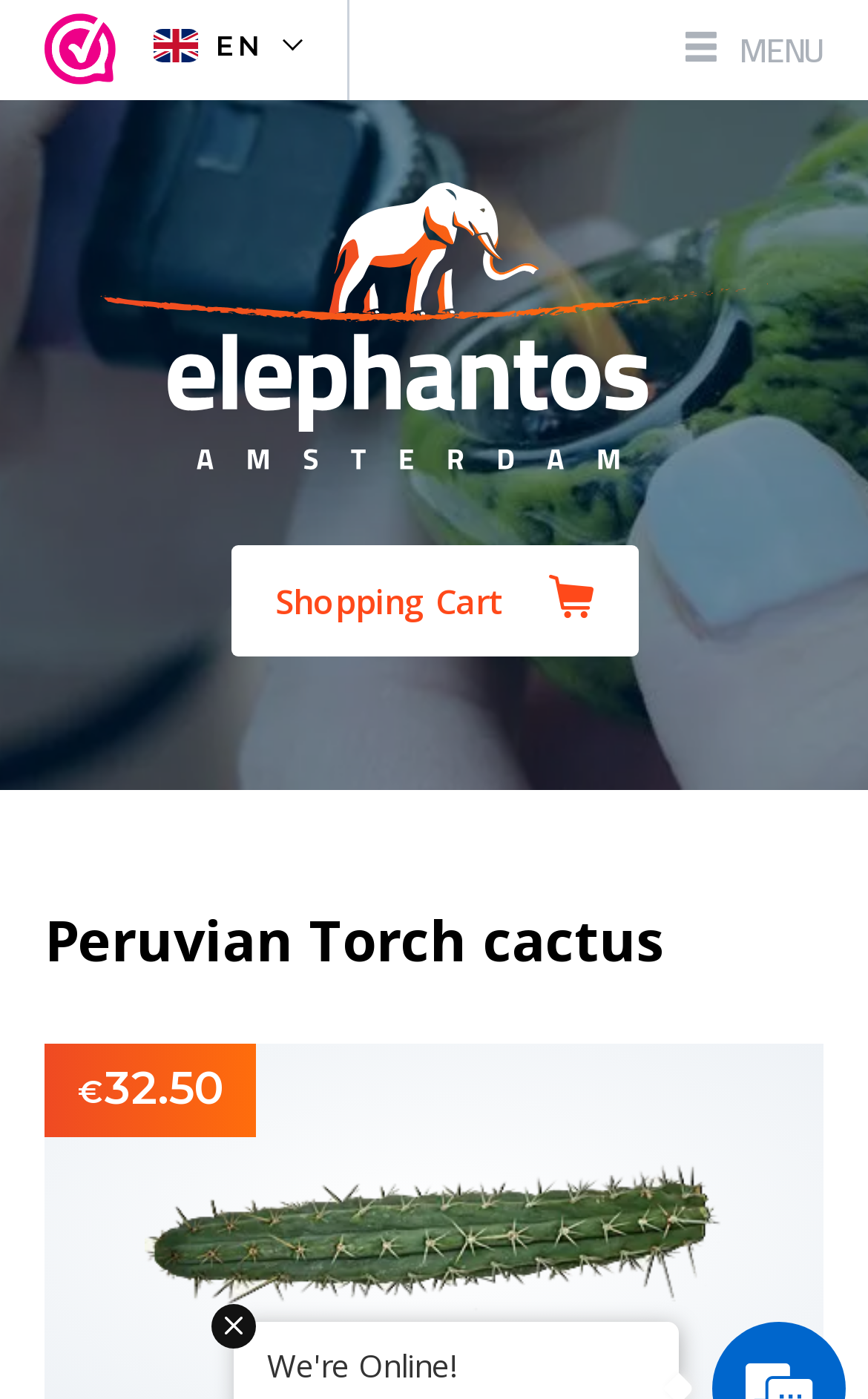How many language options are available?
Please give a detailed answer to the question using the information shown in the image.

I counted the number of language links available, which are NL, EN, FR, TR, SV, and DE, and found that there are 6 language options.